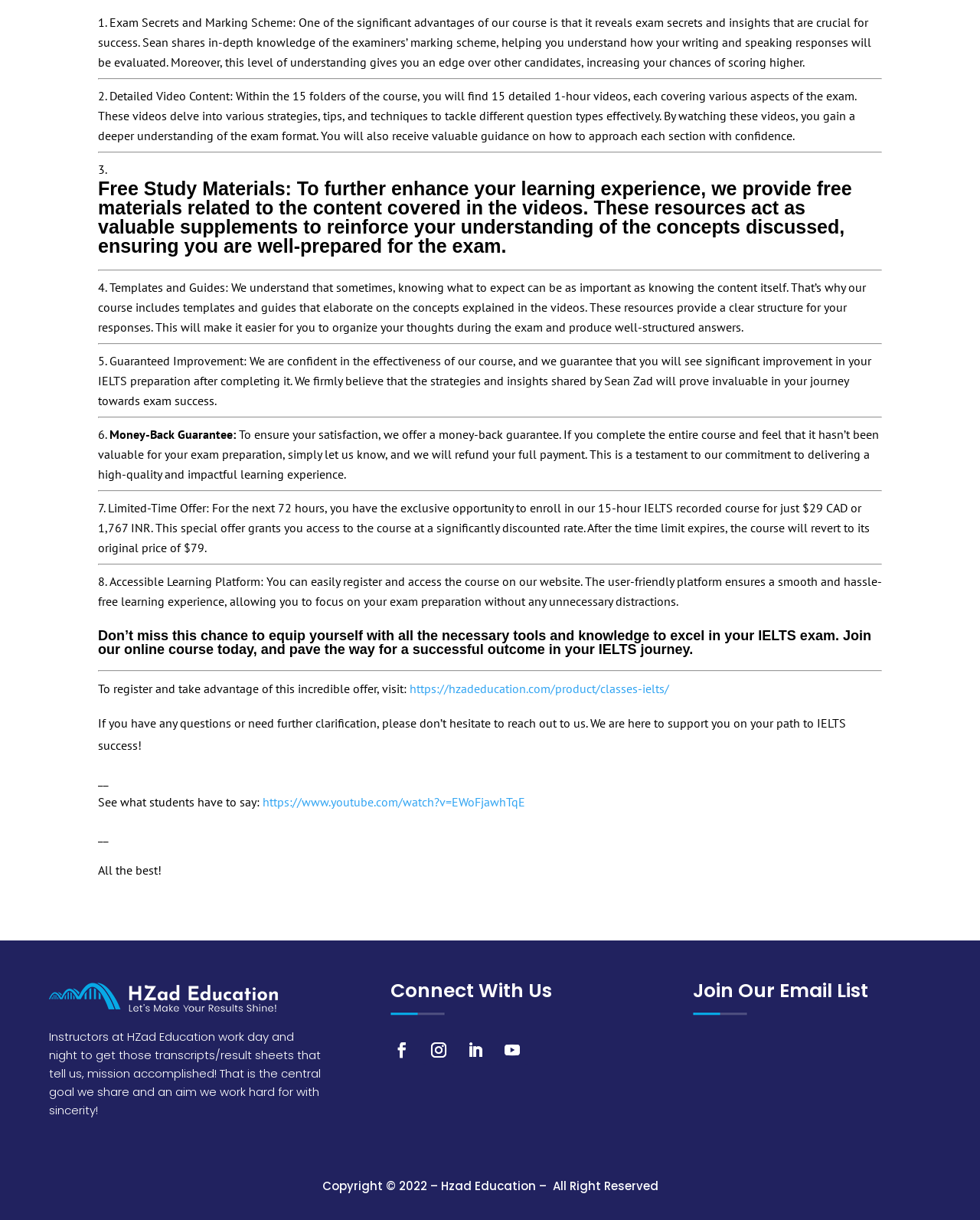How many benefits of the course are listed?
Refer to the image and give a detailed answer to the query.

The webpage lists 8 benefits of the course, including exam secrets and marking scheme, detailed video content, free study materials, templates and guides, guaranteed improvement, money-back guarantee, limited-time offer, and accessible learning platform.